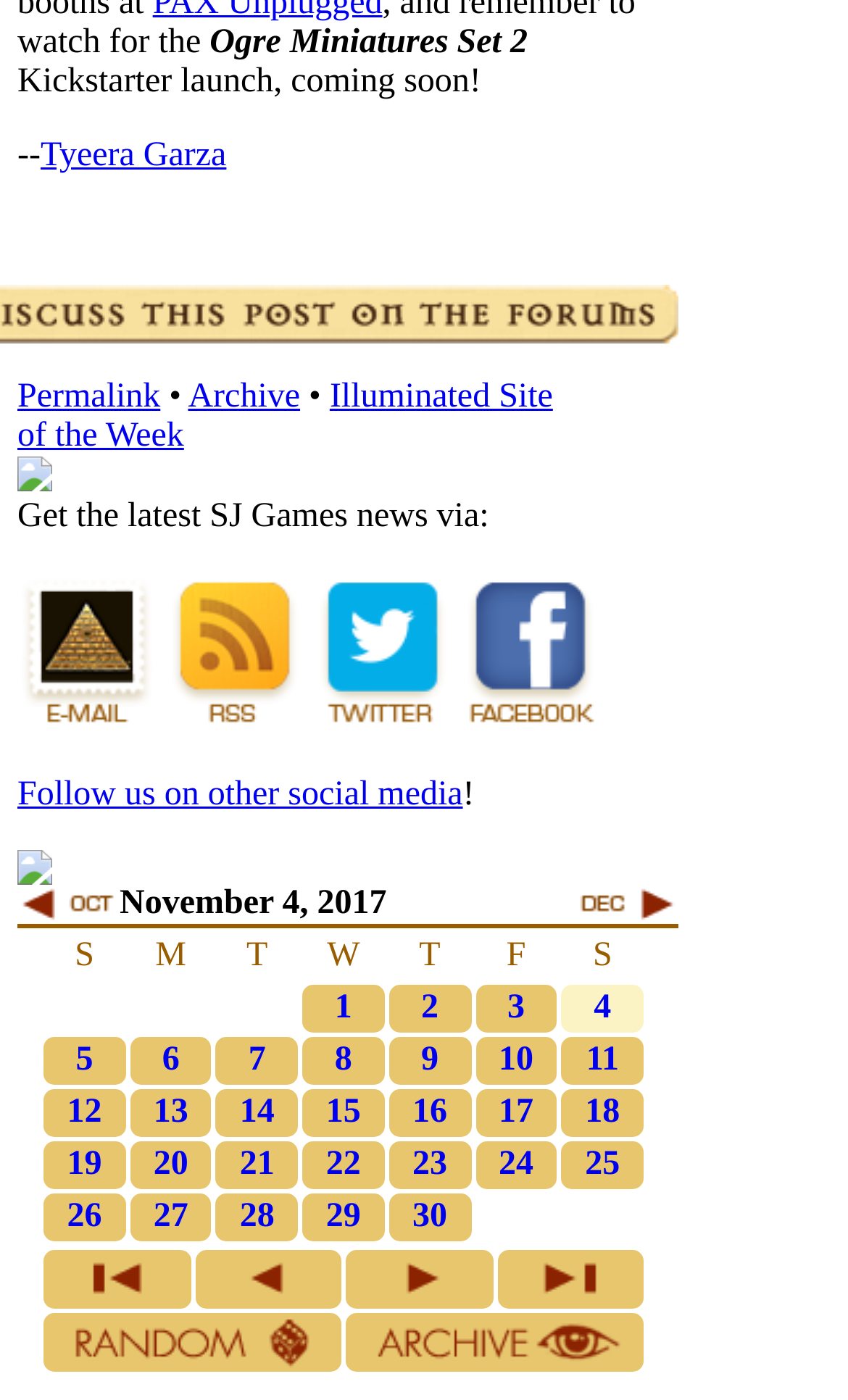Who is the author of the post? Look at the image and give a one-word or short phrase answer.

Tyeera Garza